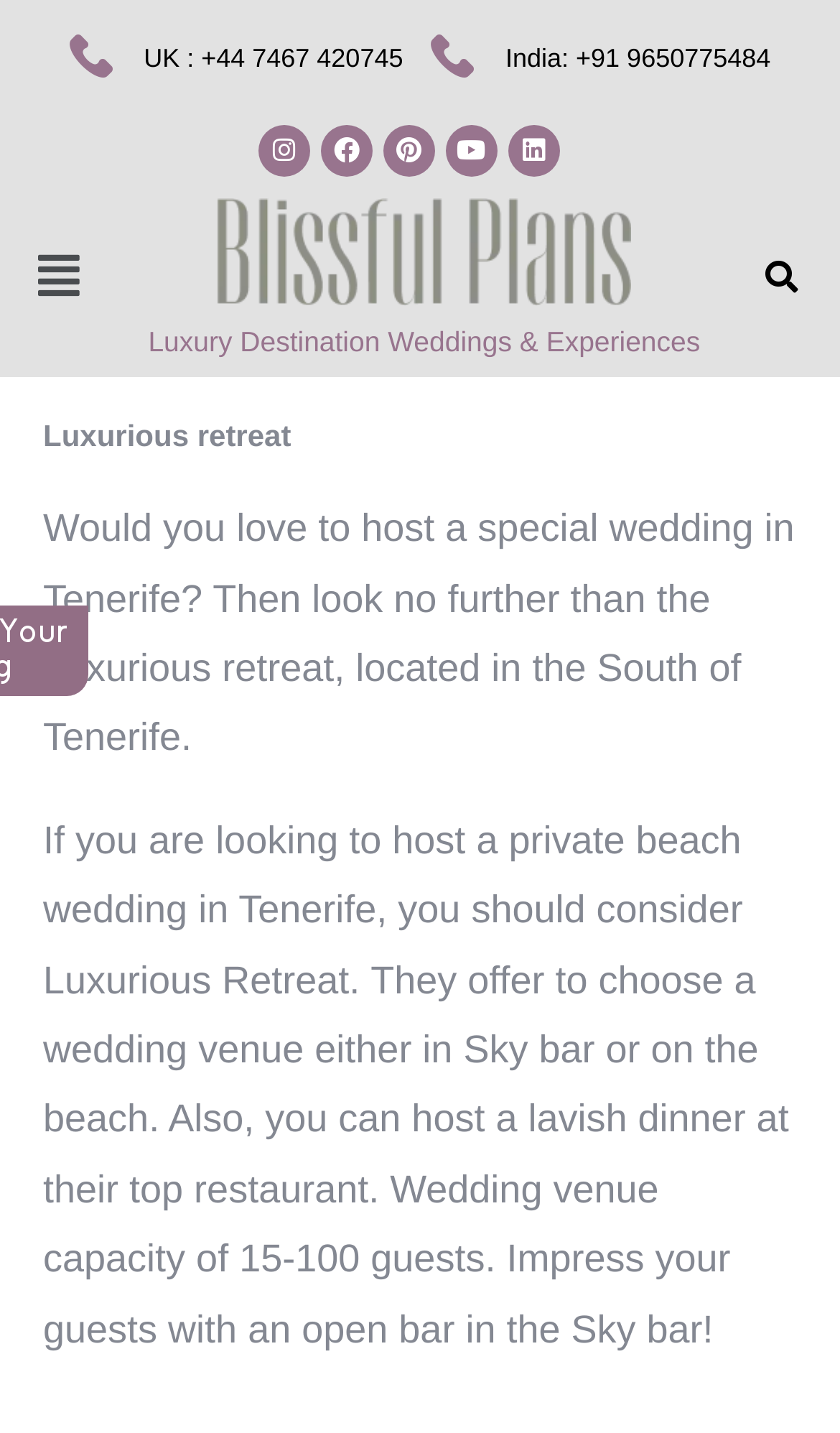Please provide a one-word or short phrase answer to the question:
What is the location of the Luxurious Retreat?

South of Tenerife